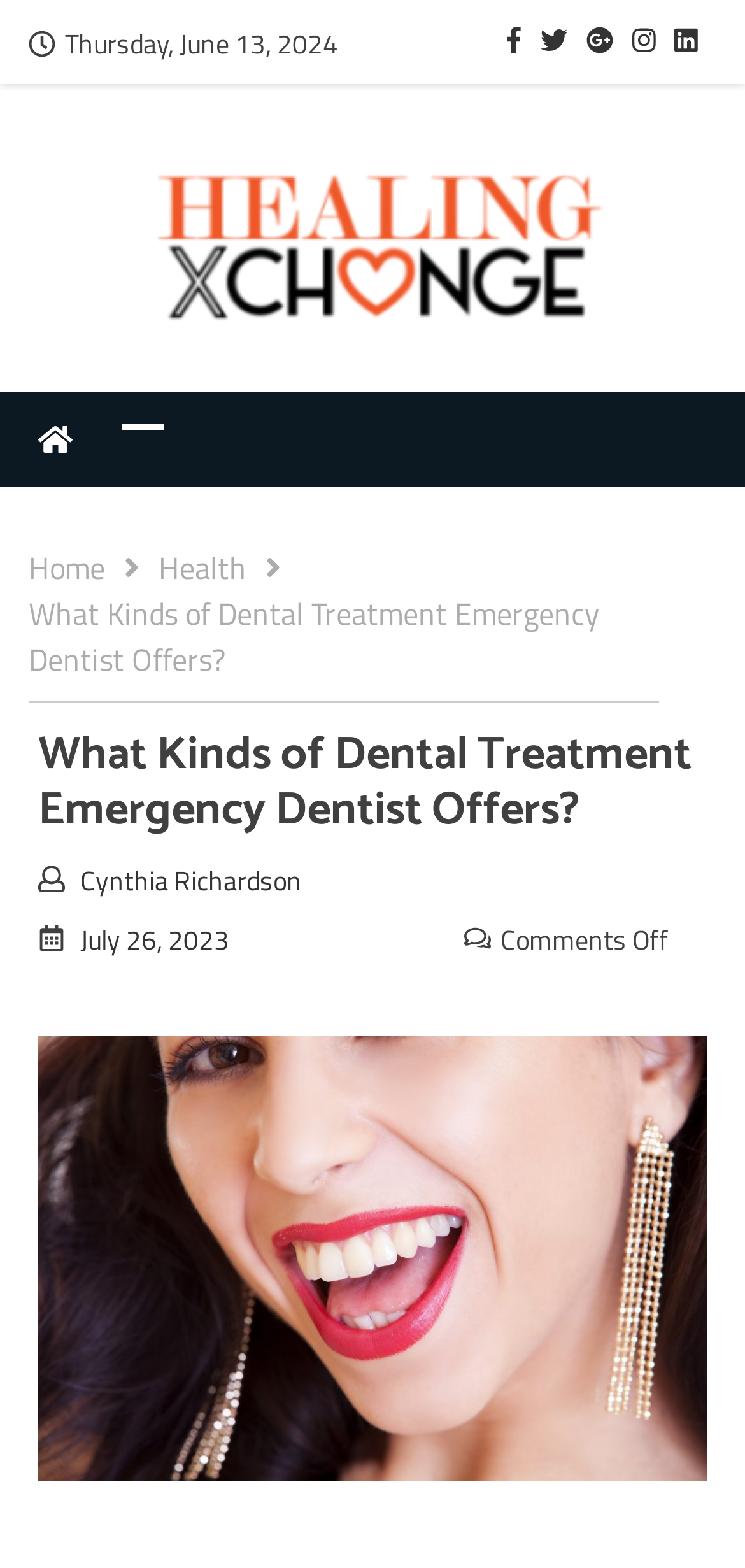Deliver a detailed narrative of the webpage's visual and textual elements.

This webpage appears to be a blog post or article about dental emergencies. At the top left, there is a date "Thursday, June 13, 2024" displayed. Below it, there are several social media links aligned horizontally. 

To the right of the date, there is a logo of "Healing X Change" which is also a clickable link. Below the logo, there are two more links, one on the left and one on the right. 

The main content of the webpage starts with a navigation bar or breadcrumbs section, which shows the path "Home > Health > What Kinds of Dental Treatment Emergency Dentist Offers?". Below the navigation bar, there is a large heading that reads "What Kinds of Dental Treatment Emergency Dentist Offers?".

Under the heading, there is a section with the author's name "Cynthia Richardson" and the publication date "July 26, 2023". Next to the publication date, there is a "Comments Off" text. 

The main article content is accompanied by a large figure or image that takes up most of the right side of the webpage. The image is not described, but it likely relates to the topic of dental emergencies.